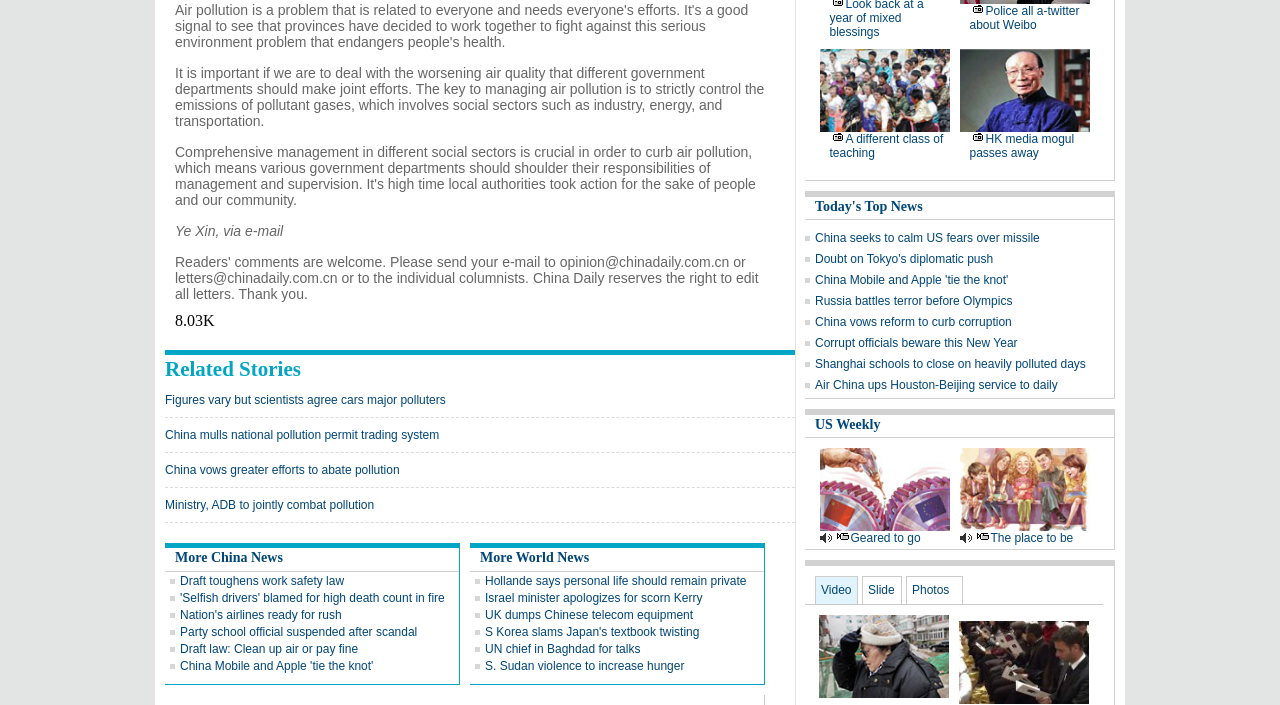Please identify the bounding box coordinates of the area that needs to be clicked to fulfill the following instruction: "View 'A different class of teaching'."

[0.64, 0.167, 0.742, 0.191]